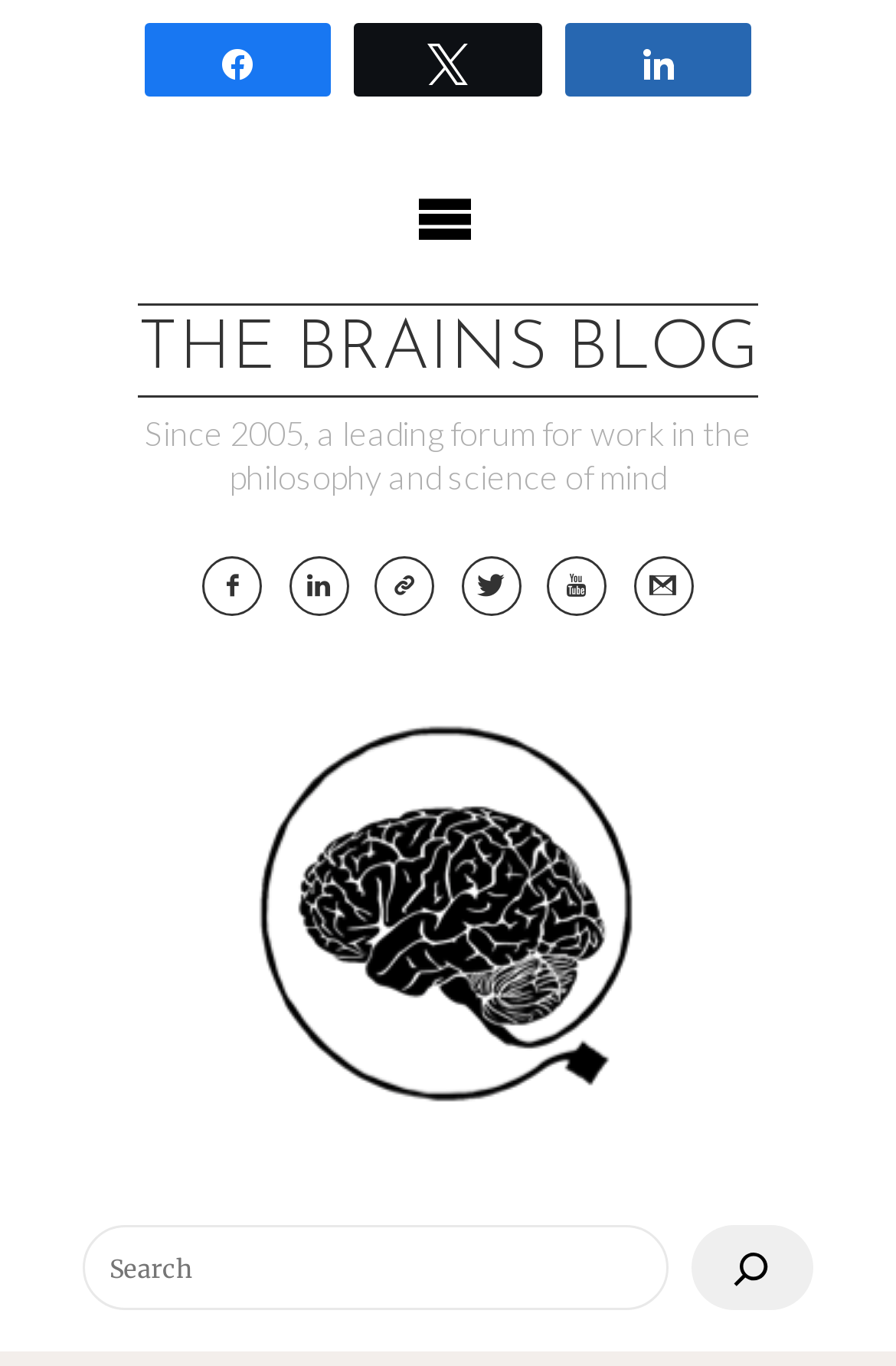Describe all the visual and textual components of the webpage comprehensively.

The webpage is titled "The Brains Blog" and has a prominent logo at the top center, accompanied by a tagline "Since 2005, a leading forum for work in the philosophy and science of mind" just below it. 

On the top right, there are several social media links, including "k Share", "N Tweet", and "s Share", which are aligned horizontally. 

Below the logo, there is a table with several links, including "THE BRAINS BLOG" at the top left, followed by five icons with descriptions, such as "\ue840 \ue83d", "\ue829 \ue83d", and so on. These icons are arranged horizontally and take up most of the width of the page.

The main content of the page is an image titled "Logic as contingent", which occupies a significant portion of the page, starting from the middle and extending to the bottom.

At the bottom of the page, there is a search bar with a search button and a magnifying glass icon. The search bar is accompanied by a "Search" label.

There is also a button with an unclear description "\ue96e\xa0" at the top right corner of the page.